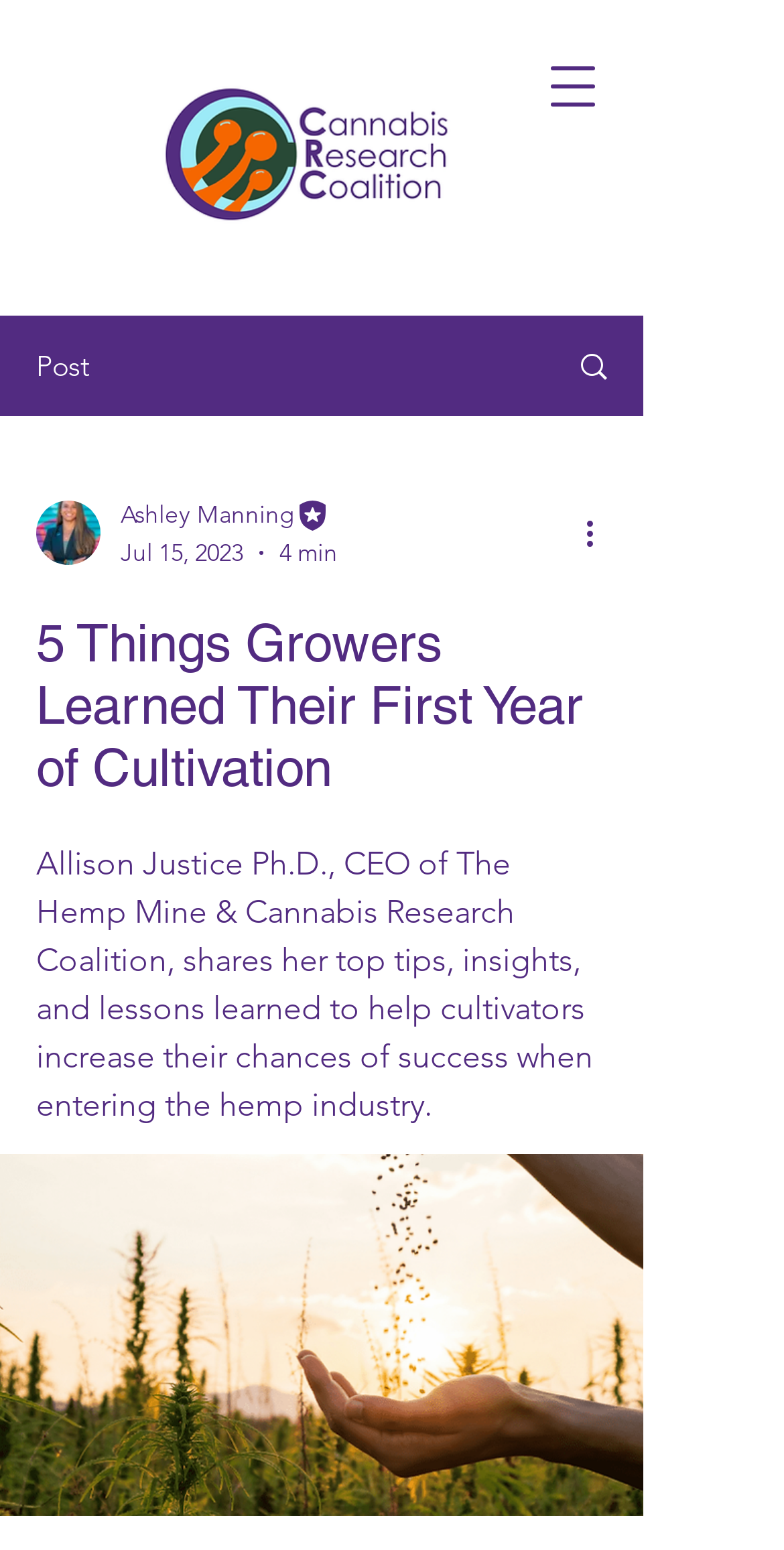Find the bounding box coordinates corresponding to the UI element with the description: "aria-label="More actions"". The coordinates should be formatted as [left, top, right, bottom], with values as floats between 0 and 1.

[0.738, 0.328, 0.8, 0.359]